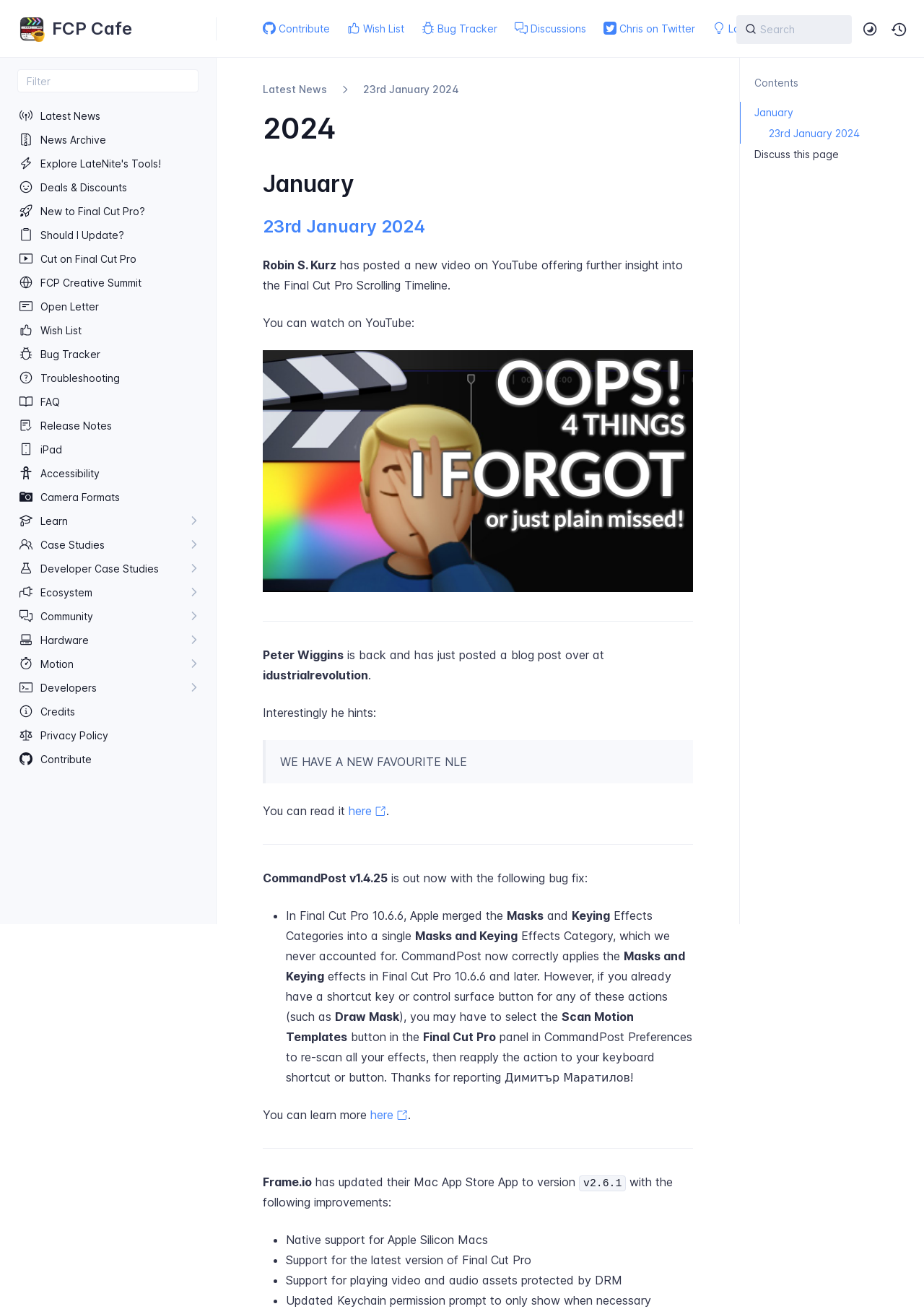What is the name of the person who posted a new video on YouTube?
From the screenshot, supply a one-word or short-phrase answer.

Robin S. Kurz